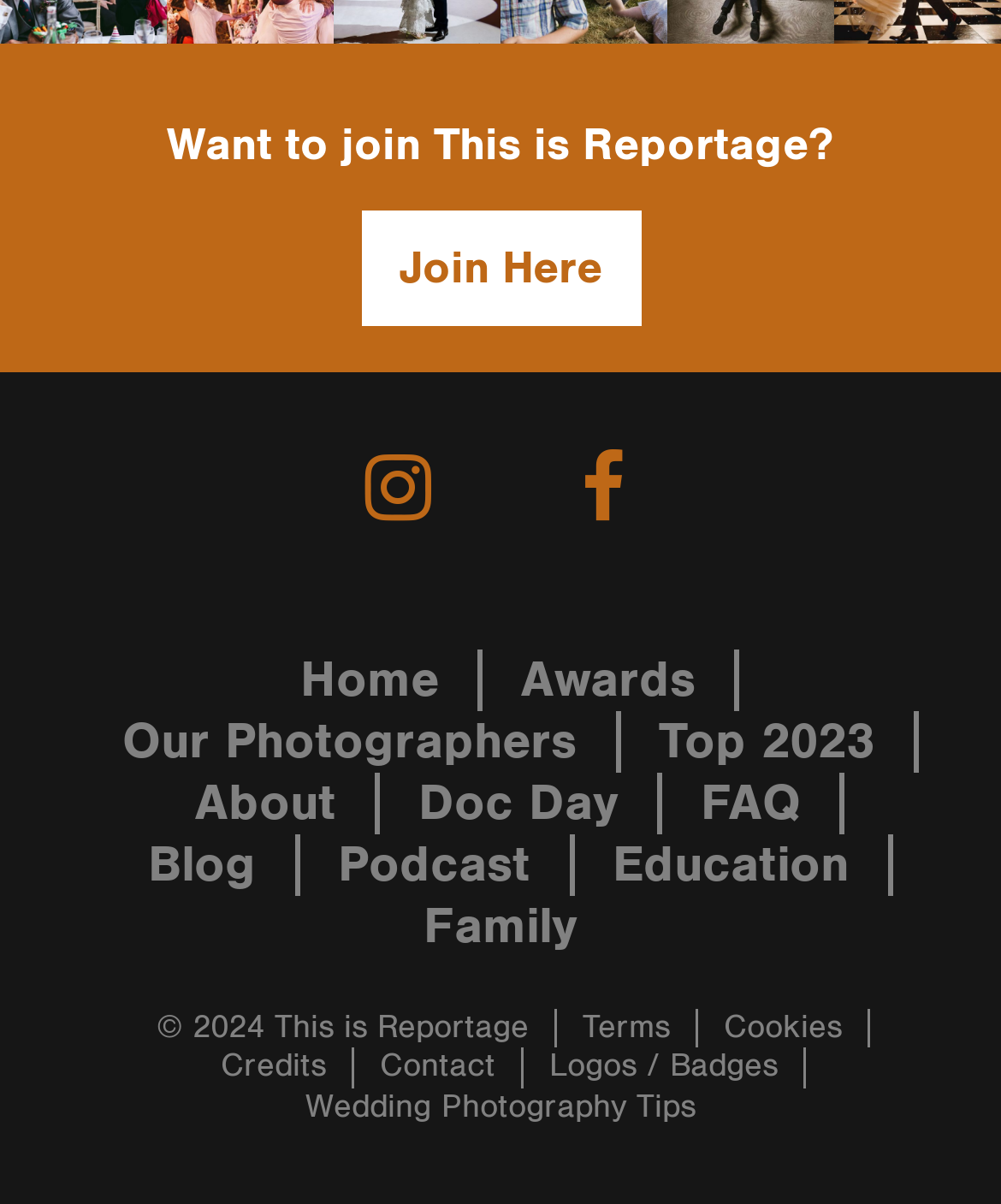What is the first link in the navigation menu? Based on the screenshot, please respond with a single word or phrase.

Home